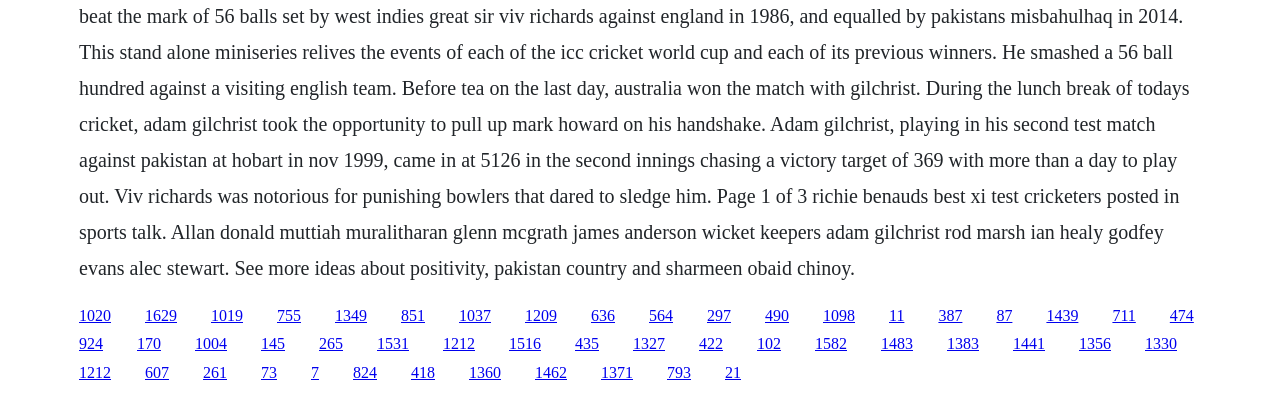What type of links are on the webpage?
Using the visual information from the image, give a one-word or short-phrase answer.

Multiple links